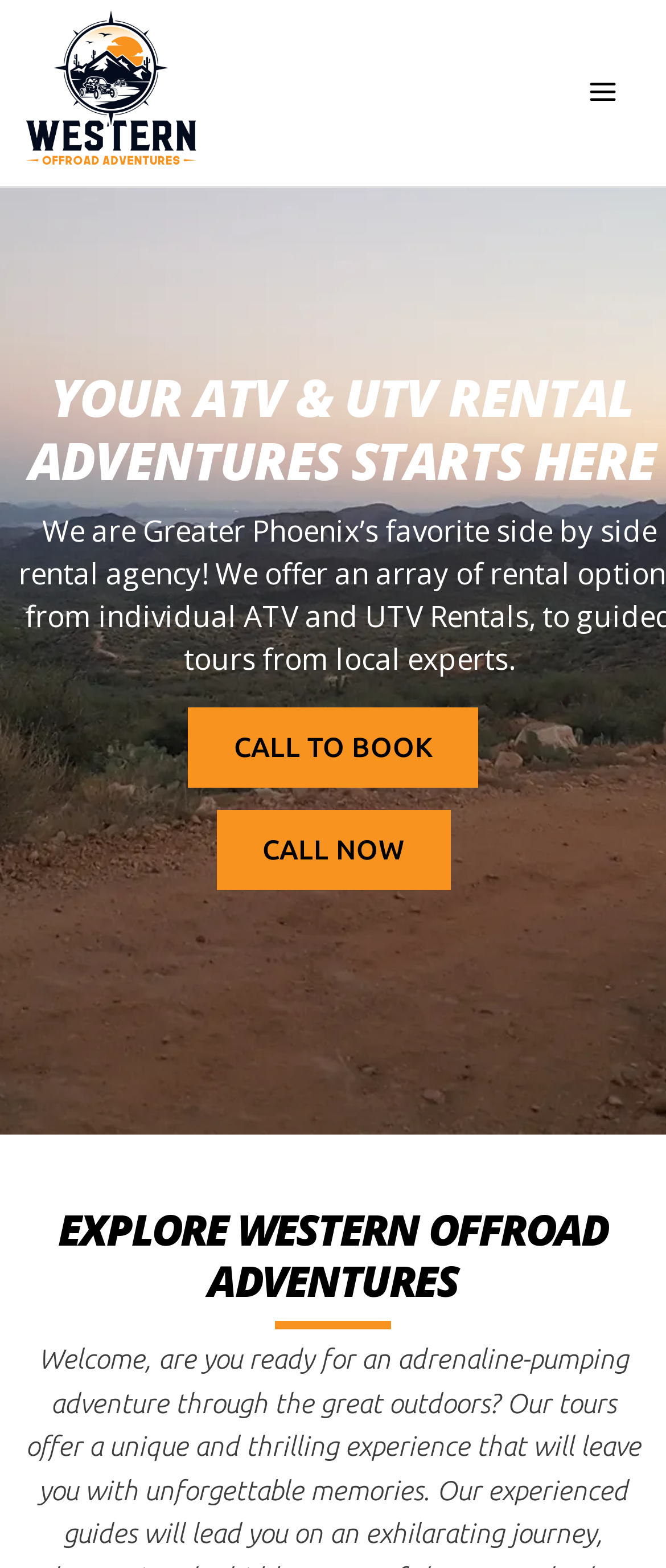Identify and provide the bounding box for the element described by: "CALL TO BOOK".

[0.282, 0.451, 0.718, 0.502]